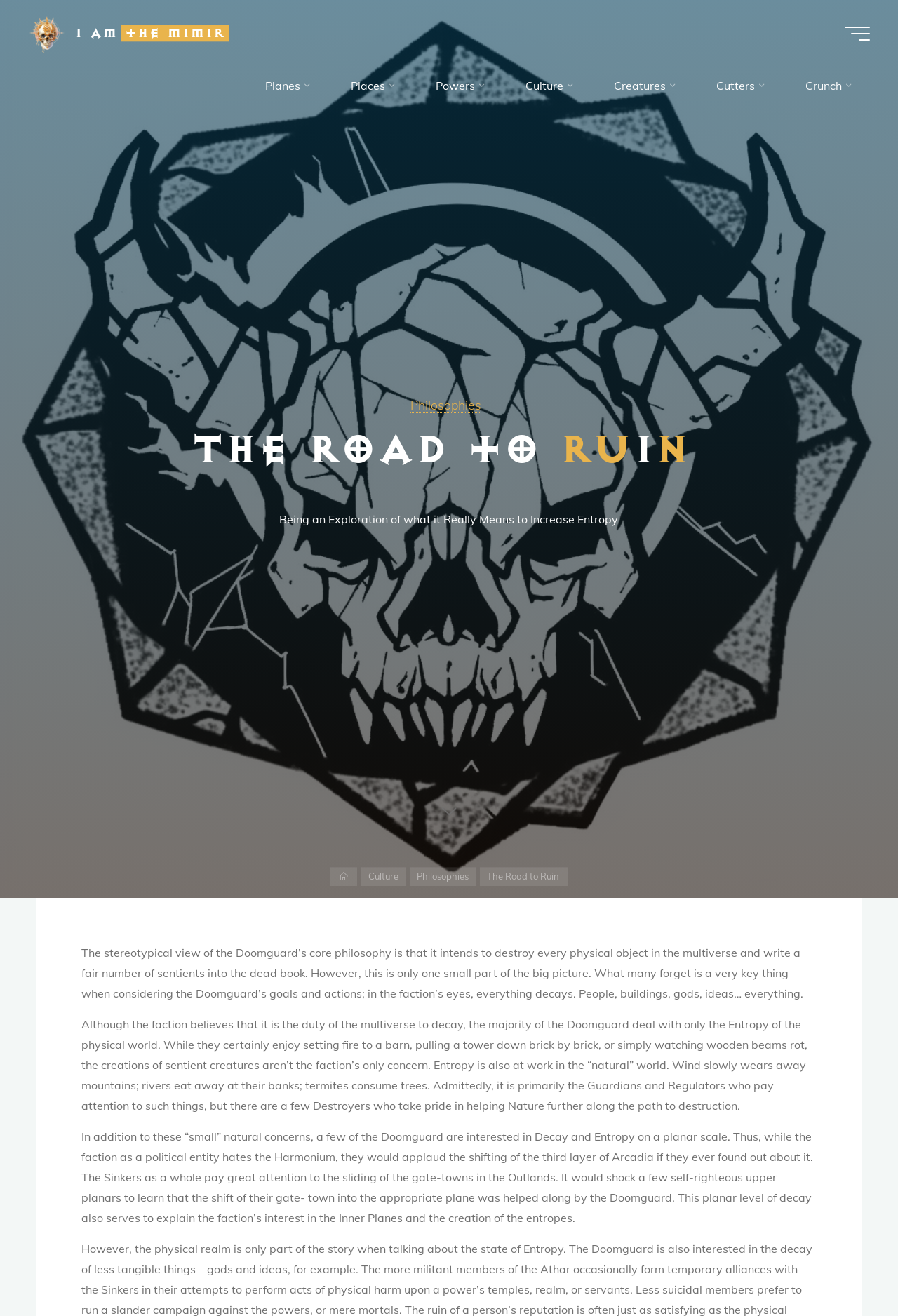How many paragraphs are there in the article?
Craft a detailed and extensive response to the question.

I looked at the static text elements and found three paragraphs of text. These paragraphs are separated by line breaks and contain the main content of the article. Therefore, there are 3 paragraphs in the article.